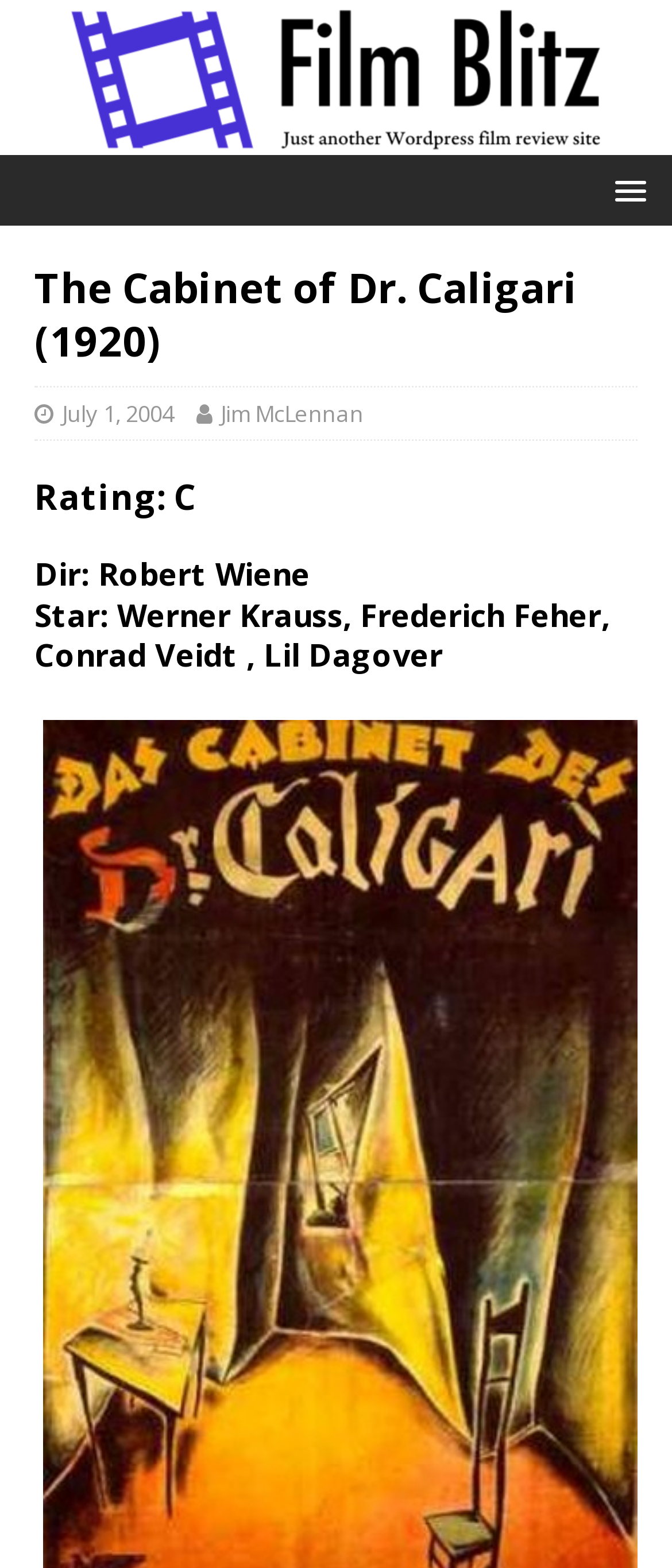What is the rating of the film?
Refer to the image and give a detailed answer to the question.

I determined the rating of the film by looking at the heading element with the text 'Rating: C' which is a prominent element on the webpage.